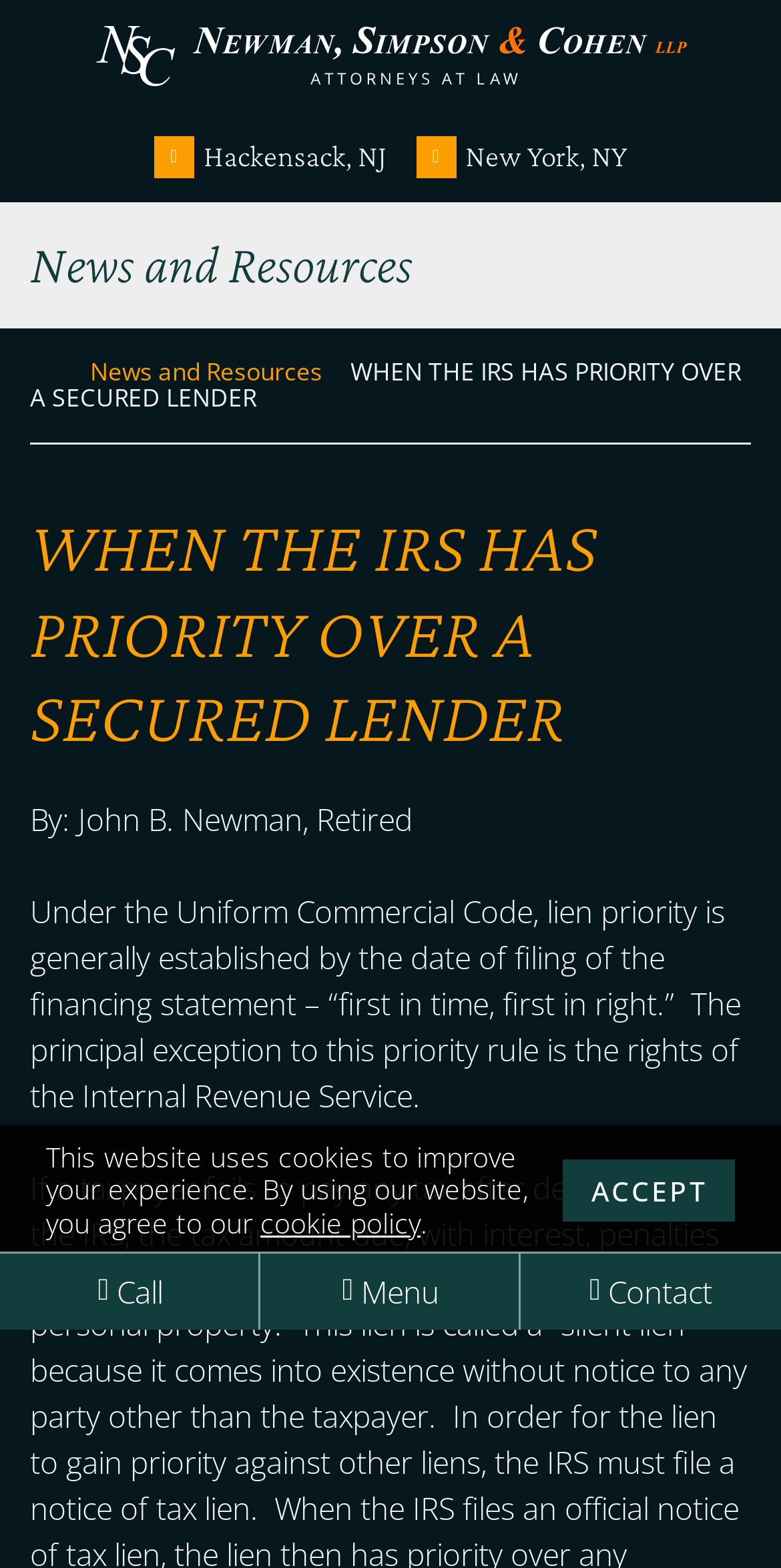Using the format (top-left x, top-left y, bottom-right x, bottom-right y), and given the element description, identify the bounding box coordinates within the screenshot: Menu

[0.331, 0.799, 0.669, 0.848]